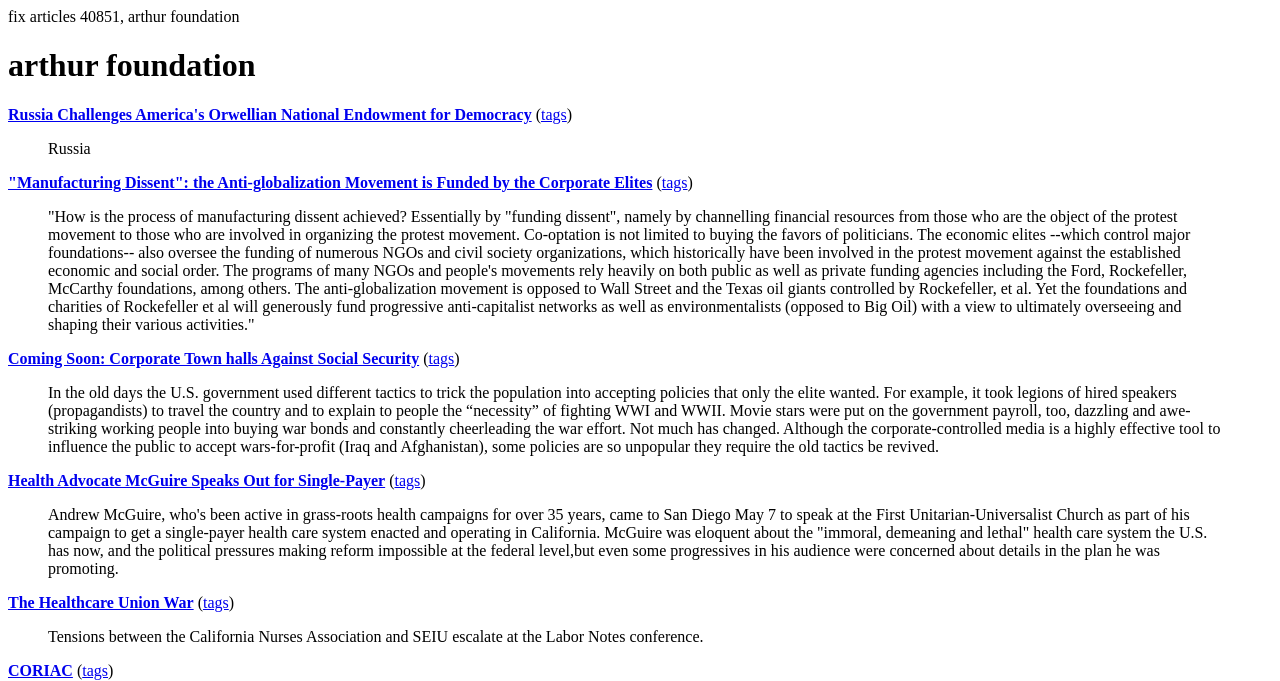How many articles are listed on this webpage?
Answer the question with as much detail as you can, using the image as a reference.

There are 7 articles listed on this webpage, which can be identified by the blockquote elements with bounding box coordinates [0.037, 0.205, 0.963, 0.232], [0.037, 0.305, 0.963, 0.49], [0.037, 0.564, 0.963, 0.669], [0.037, 0.743, 0.963, 0.849], [0.037, 0.922, 0.963, 0.948], and the links with bounding box coordinates [0.006, 0.155, 0.415, 0.18], [0.006, 0.255, 0.51, 0.28], [0.006, 0.514, 0.327, 0.539], [0.006, 0.693, 0.301, 0.718], [0.006, 0.872, 0.151, 0.897], and [0.006, 0.972, 0.057, 0.997]. These elements suggest that the webpage is listing multiple articles.